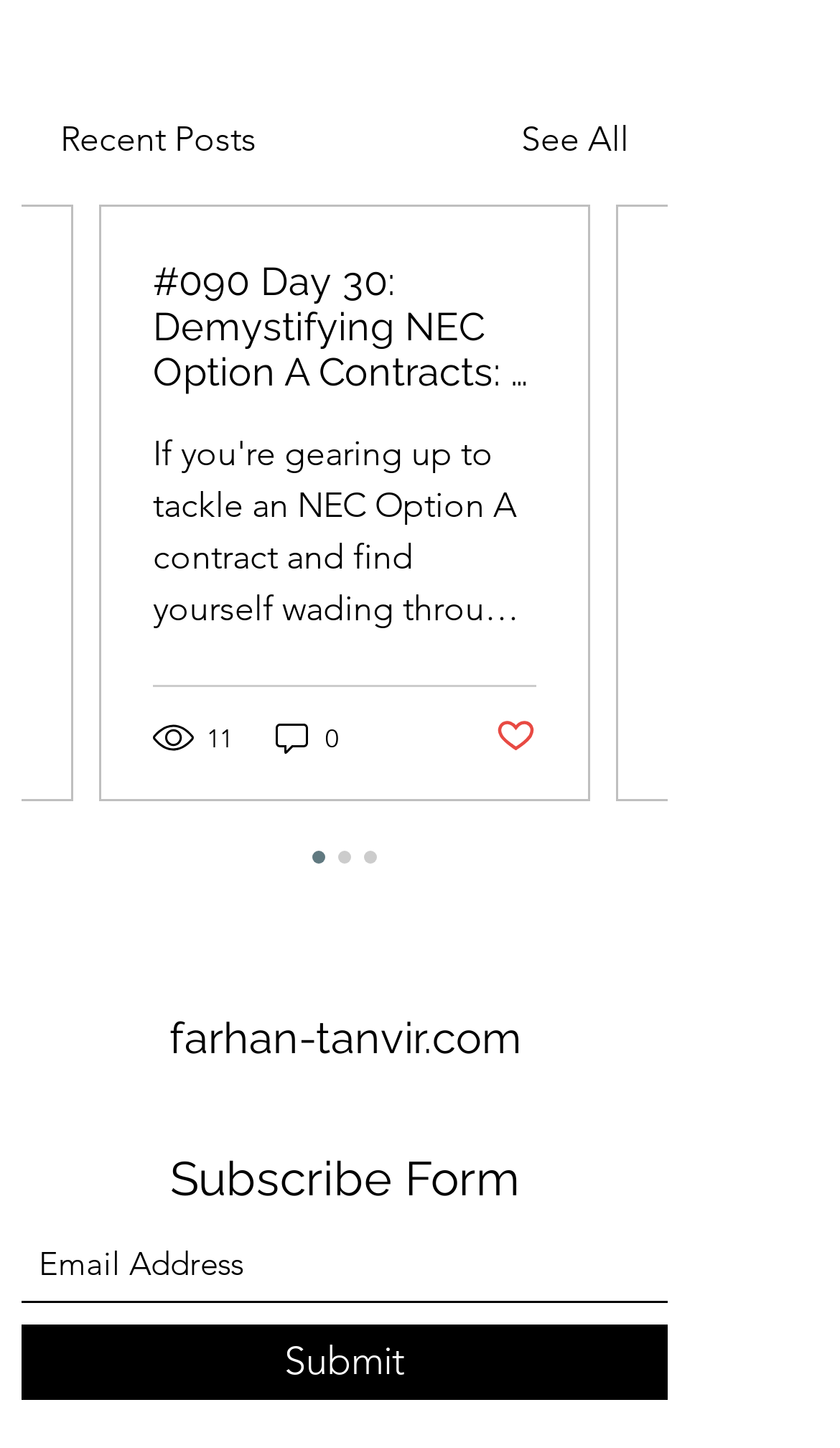Examine the screenshot and answer the question in as much detail as possible: How many views does the recent post have?

The recent post has a generic element that displays '11 views', indicating that the post has been viewed 11 times.